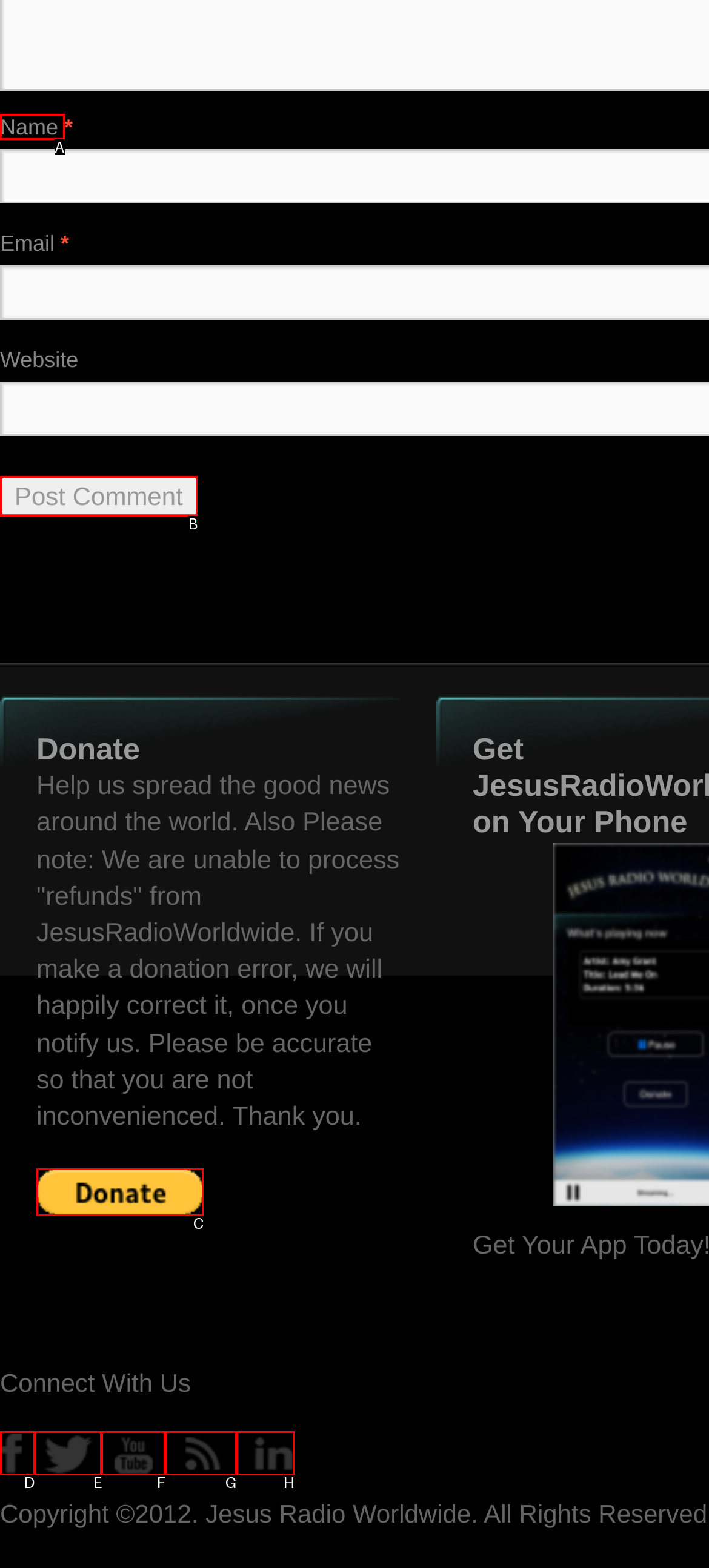Given the instruction: Enter your name, which HTML element should you click on?
Answer with the letter that corresponds to the correct option from the choices available.

A